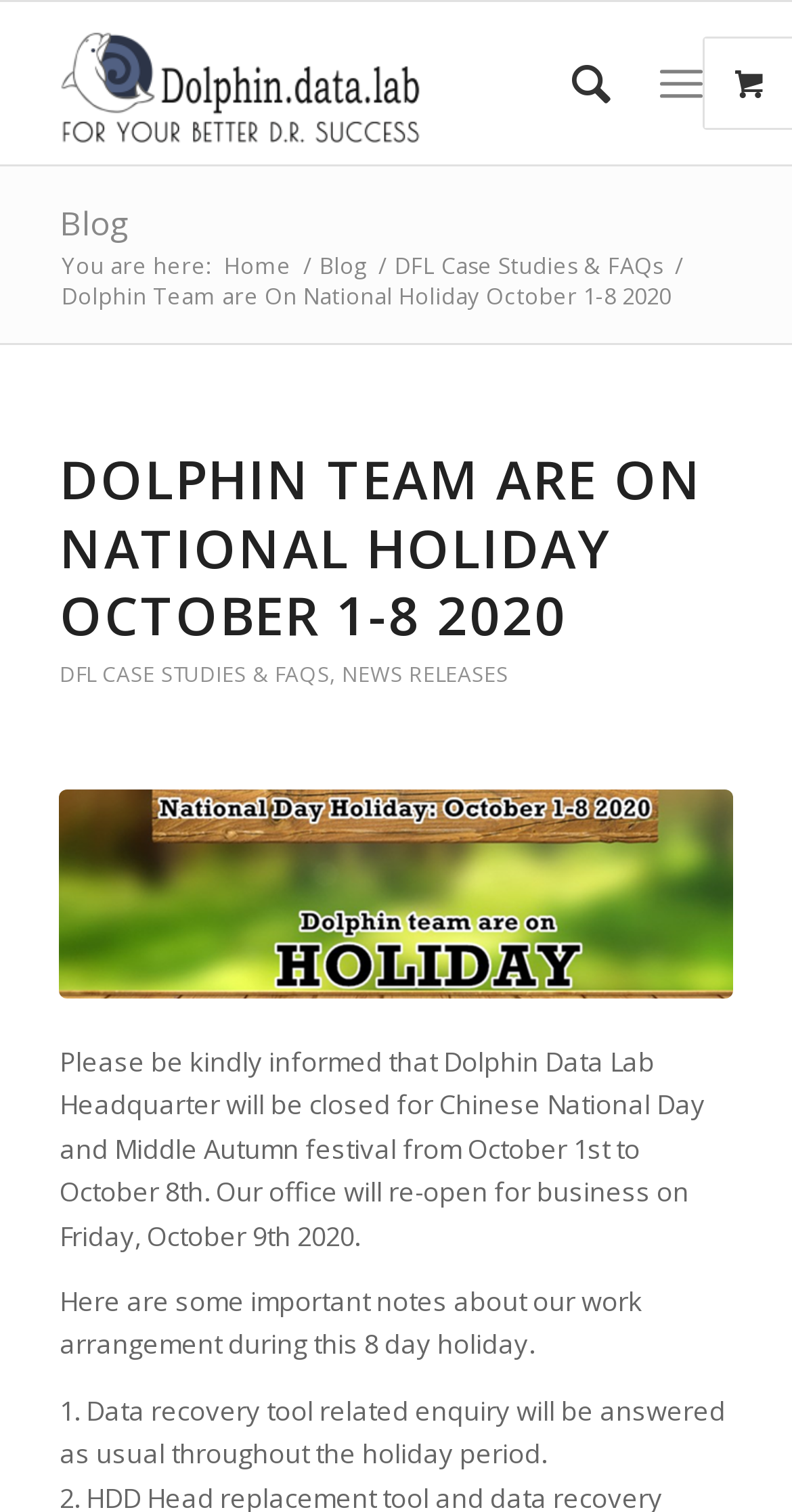Using the description: "DFL Case Studies & FAQs", determine the UI element's bounding box coordinates. Ensure the coordinates are in the format of four float numbers between 0 and 1, i.e., [left, top, right, bottom].

[0.49, 0.165, 0.844, 0.185]